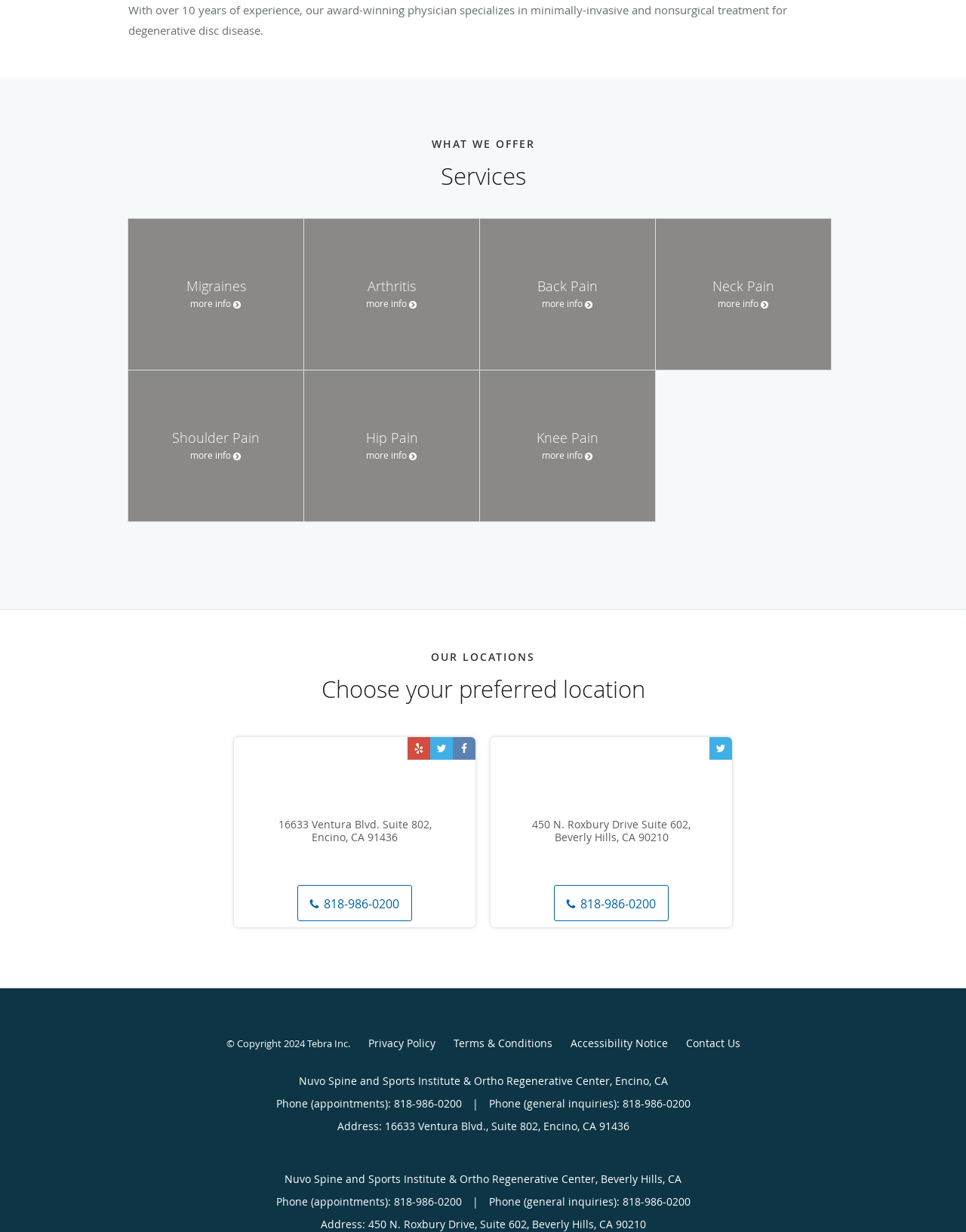Locate the bounding box coordinates of the region to be clicked to comply with the following instruction: "Contact Us". The coordinates must be four float numbers between 0 and 1, in the form [left, top, right, bottom].

[0.71, 0.838, 0.766, 0.856]